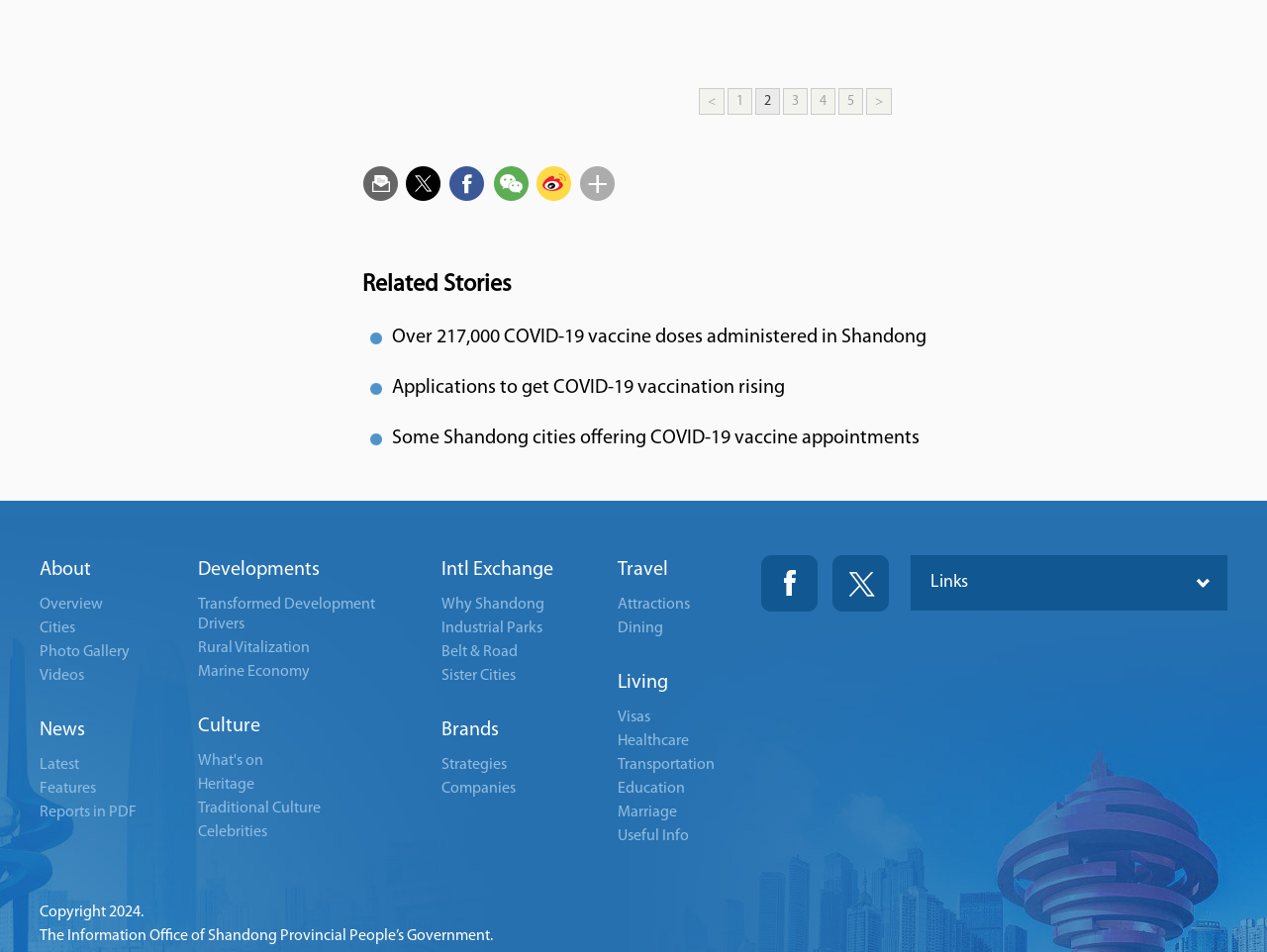Using the element description Shriti Aniraj, predict the bounding box coordinates for the UI element. Provide the coordinates in (top-left x, top-left y, bottom-right x, bottom-right y) format with values ranging from 0 to 1.

None